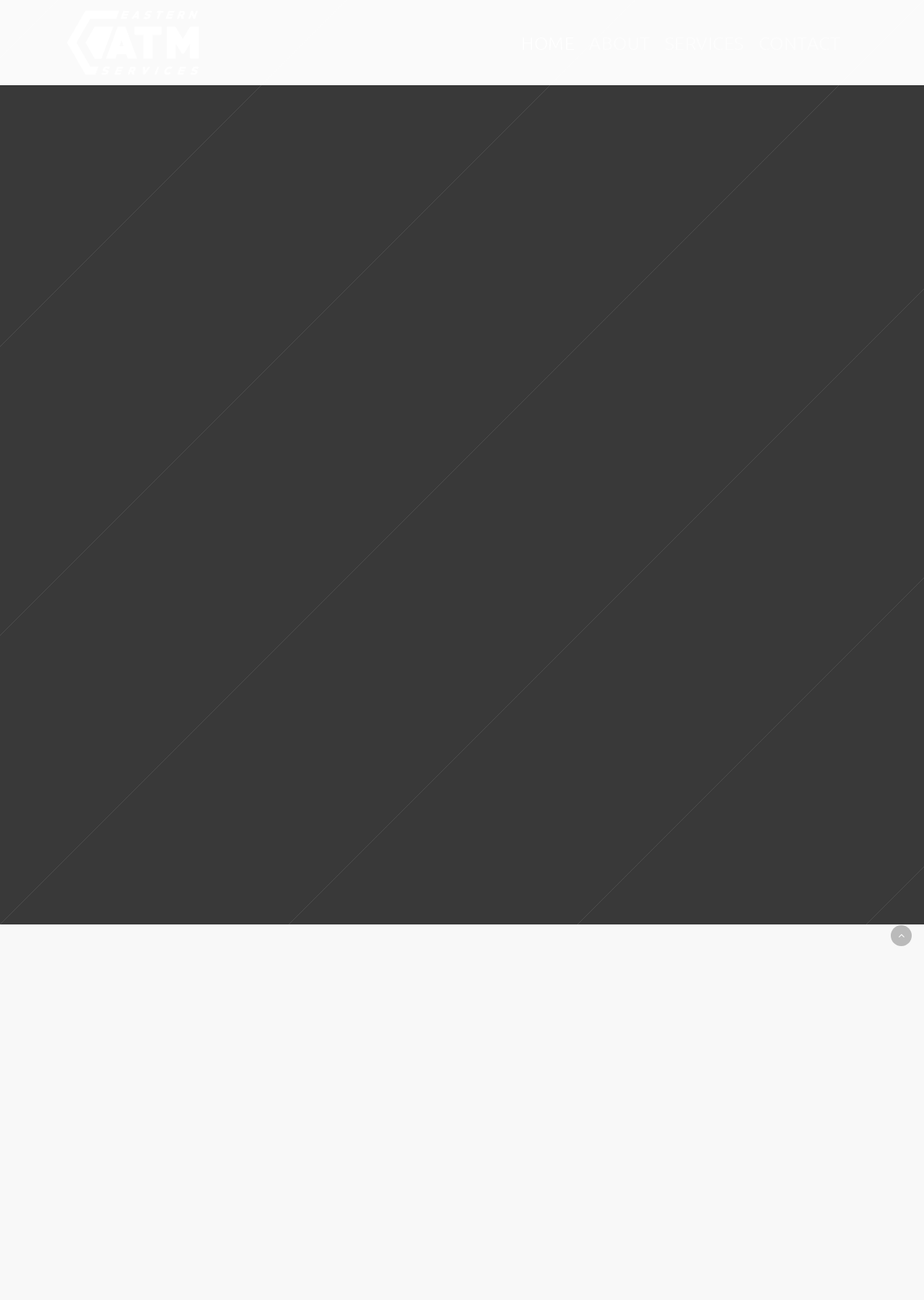Provide your answer in a single word or phrase: 
How can someone contact the company?

By phone or email